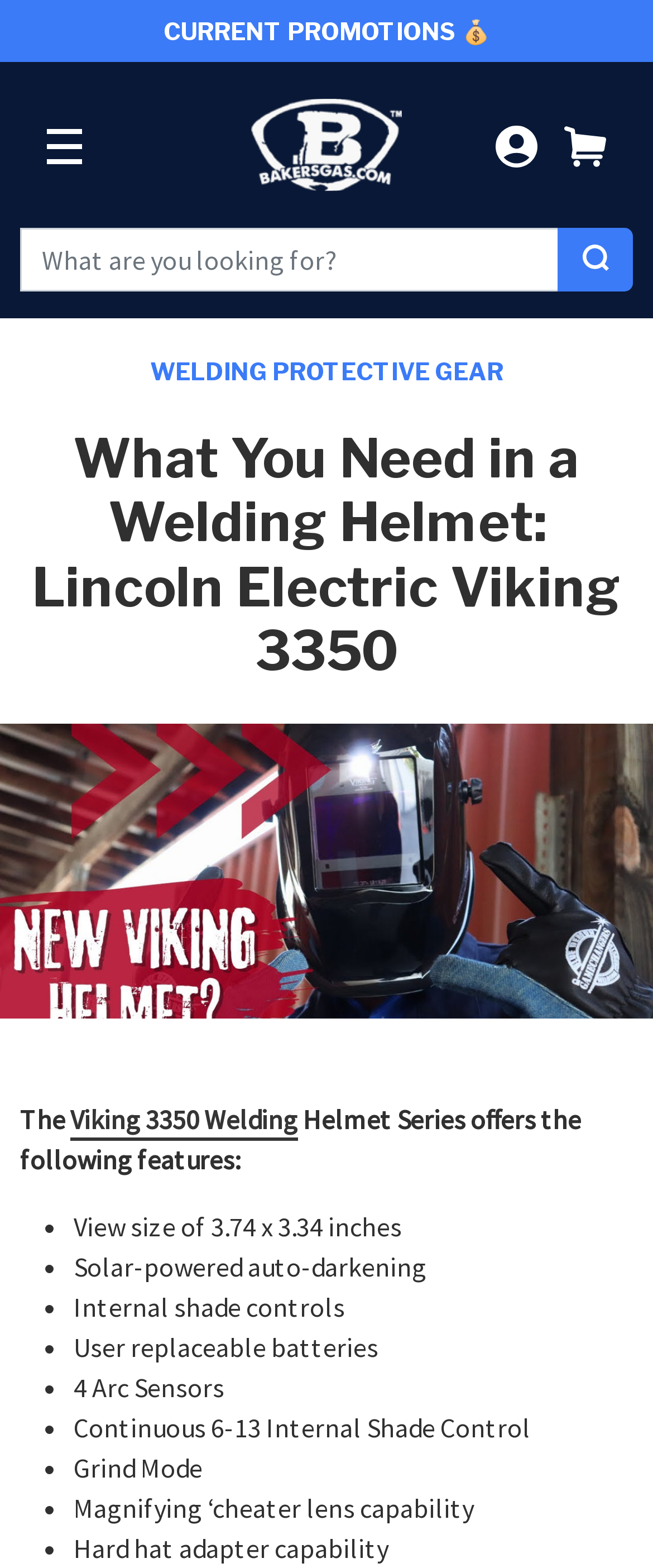Please provide the bounding box coordinates in the format (top-left x, top-left y, bottom-right x, bottom-right y). Remember, all values are floating point numbers between 0 and 1. What is the bounding box coordinate of the region described as: Current Promotions 💰

[0.0, 0.0, 1.0, 0.04]